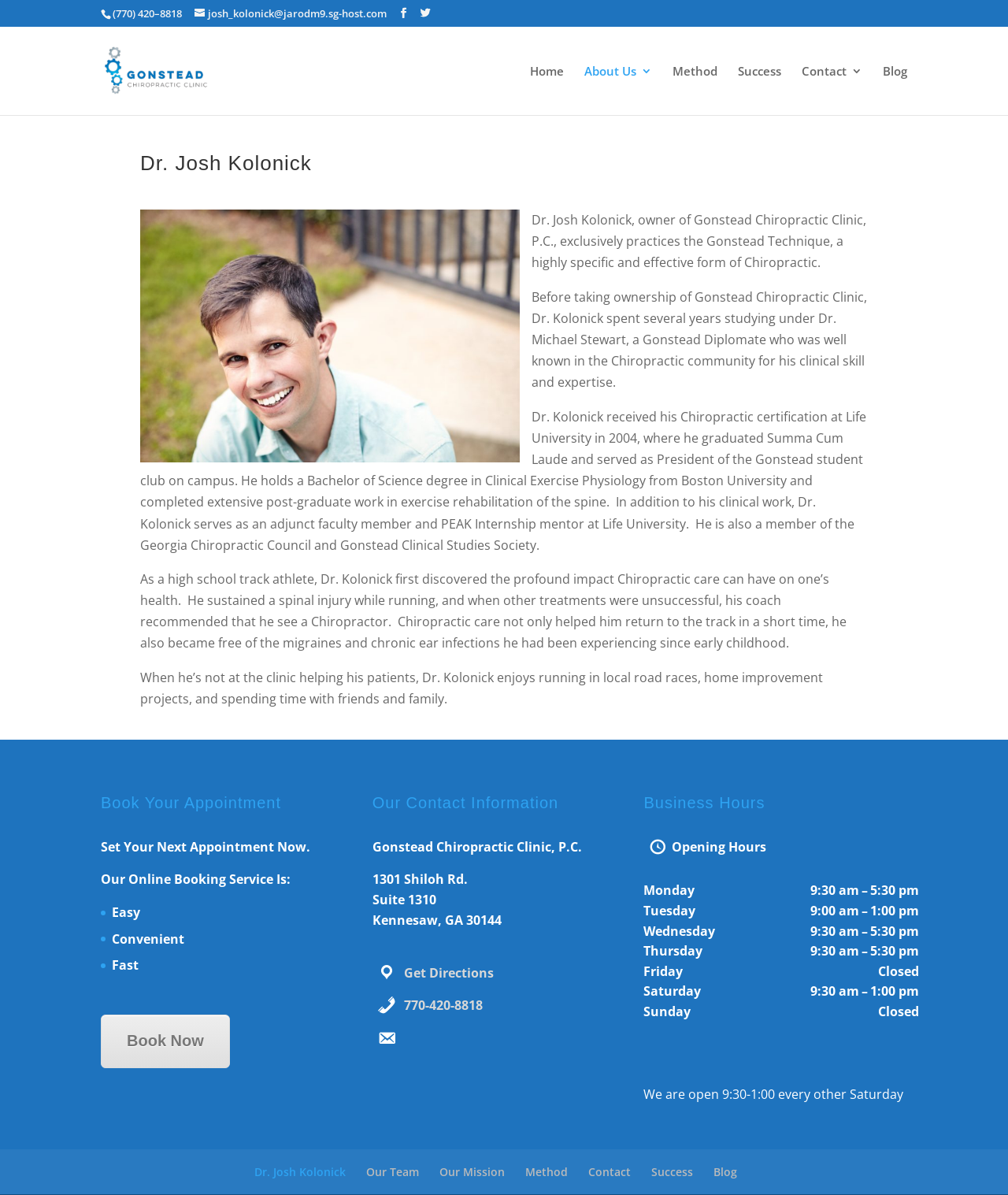Create a detailed description of the webpage's content and layout.

This webpage is about Dr. Josh Kolonick, a chiropractor who owns Gonstead Chiropractic Clinic, P.C. At the top of the page, there is a header section with the clinic's phone number, email address, and social media links. Below the header, there is a navigation menu with links to different sections of the website, including Home, About Us, Method, Success, Contact, and Blog.

The main content of the page is divided into several sections. The first section is an article about Dr. Josh Kolonick, which includes a heading, an image of the doctor, and several paragraphs of text describing his background, education, and experience as a chiropractor. The text also mentions his personal story of how he discovered the benefits of chiropractic care as a high school track athlete.

Below the article, there is a section with a heading "Book Your Appointment" and a call-to-action button to book an appointment online. This section also lists the benefits of using the online booking service, which is easy, convenient, and fast.

The next section is "Our Contact Information", which lists the clinic's address, phone number, and business hours. There is also a link to get directions to the clinic and a phone number to call for more information.

The final section is a footer section with links to different parts of the website, including Dr. Josh Kolonick's profile, Our Team, Our Mission, Method, Contact, Success, and Blog.

Throughout the page, there are several images, including a logo of Gonstead Chiropractic Clinic, P.C. and an image of Dr. Josh Kolonick. The overall layout of the page is clean and easy to navigate, with clear headings and concise text.